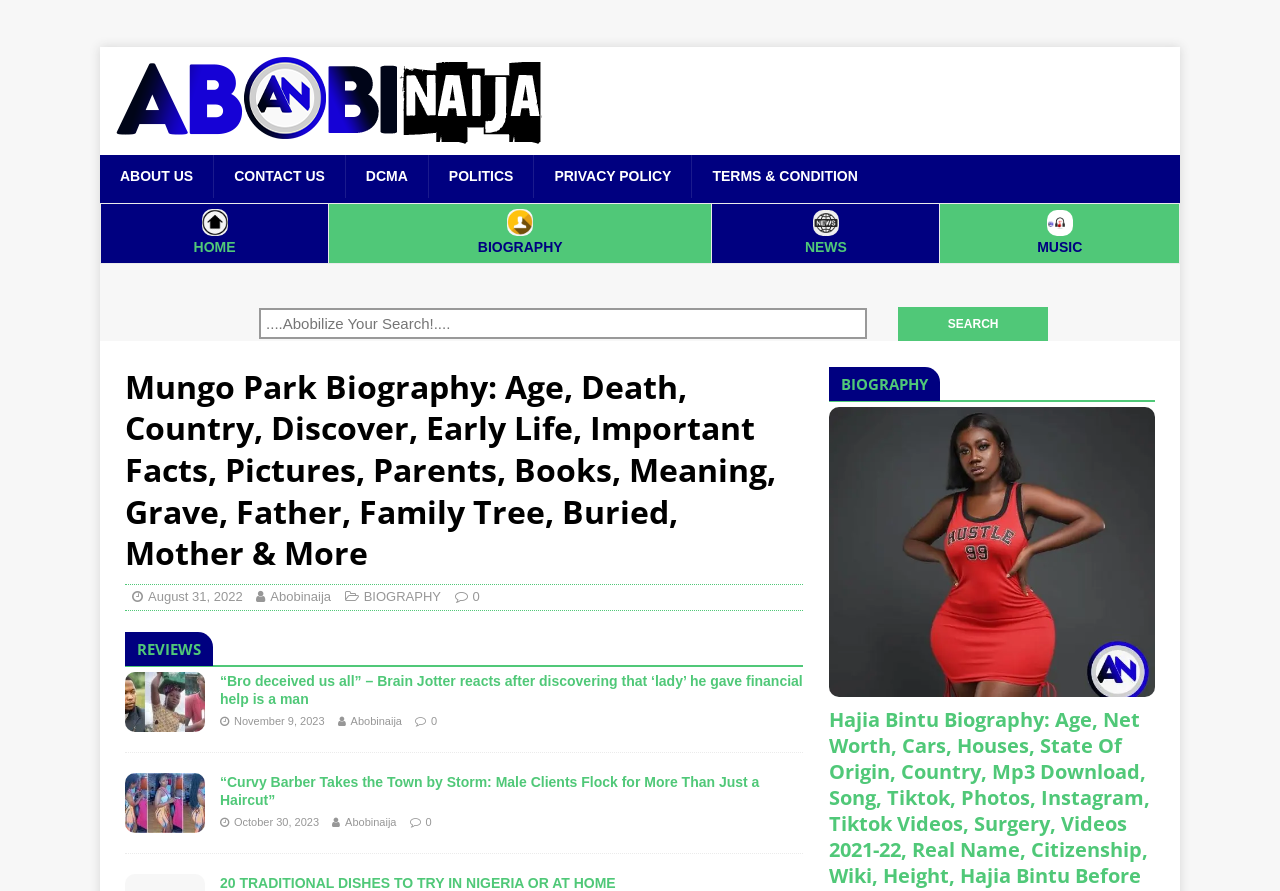Respond to the following query with just one word or a short phrase: 
What is the name of the website?

AbobiNaija